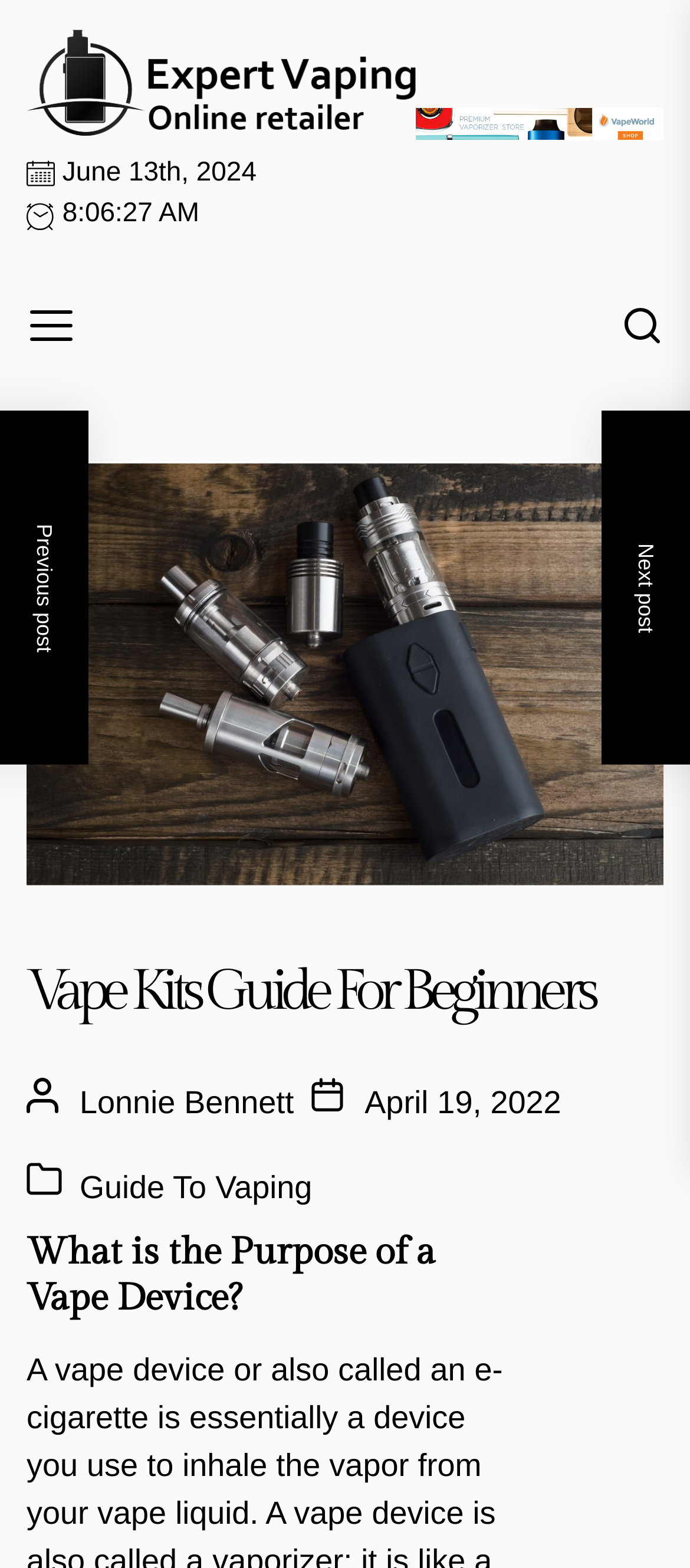What is the date of the article?
Answer the question based on the image using a single word or a brief phrase.

June 13th, 2024